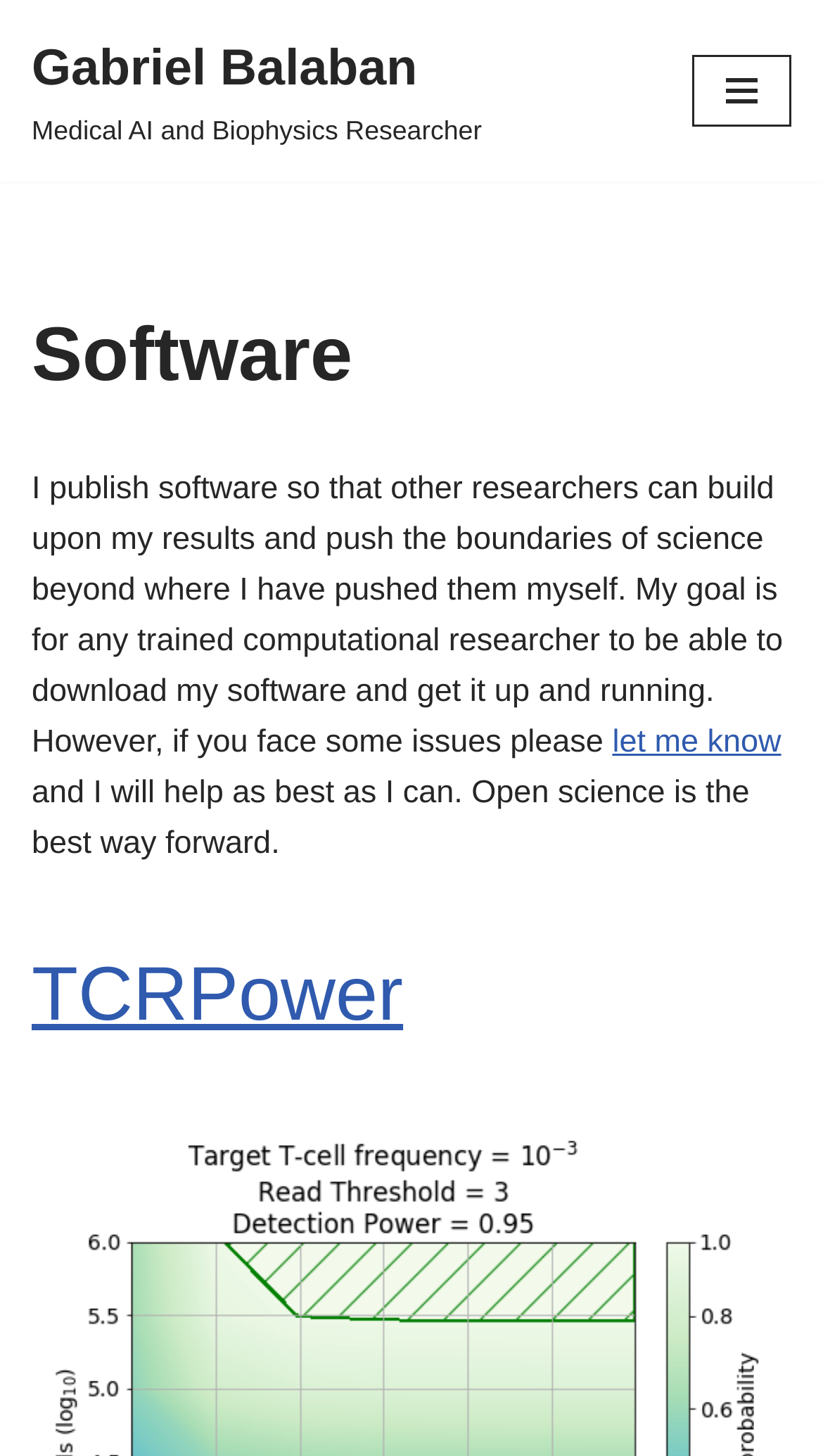What is the name of the software mentioned on the webpage?
Please answer the question with a detailed and comprehensive explanation.

I found the name of the software by looking at the link element 'TCRPower' which is a child element of the heading 'Software'. This suggests that TCRPower is a software mentioned on the webpage.